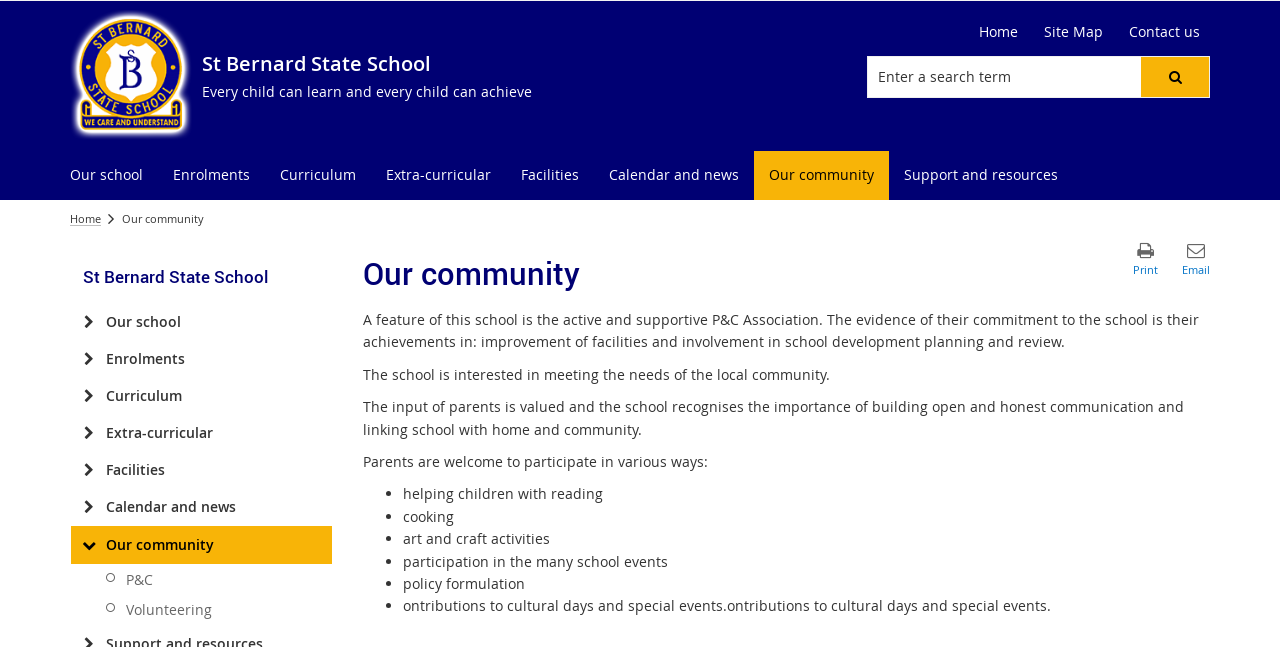Explain the webpage's layout and main content in detail.

This webpage is about the "Our community" section of St Bernard State School. At the top, there is a header with a link to the school's homepage and a navigation menu with links to various sections of the website, including "Site Map" and "Contact us". Below the header, there is a search bar where users can enter a search term and submit it.

The main navigation menu is located on the left side of the page, with menu items such as "Our school", "Enrolments", "Curriculum", and "Facilities". The currently selected menu item is "Our community", which is highlighted.

On the right side of the page, there is a breadcrumb trail showing the navigation path from the homepage to the current page. Below the breadcrumb trail, there is a heading that reads "Our community" and a brief introduction to the school's community.

The main content of the page is divided into sections, with headings and paragraphs of text. The text describes the school's community, including the active and supportive P&C Association, the school's commitment to meeting the needs of the local community, and the importance of building open and honest communication between the school and home.

There are also several buttons and links on the page, including links to other sections of the website, such as "Our school" and "Enrolments", and buttons to print or email the page. At the bottom of the page, there is a list of ways parents can participate in the school, including helping children with reading, cooking, and art and craft activities.